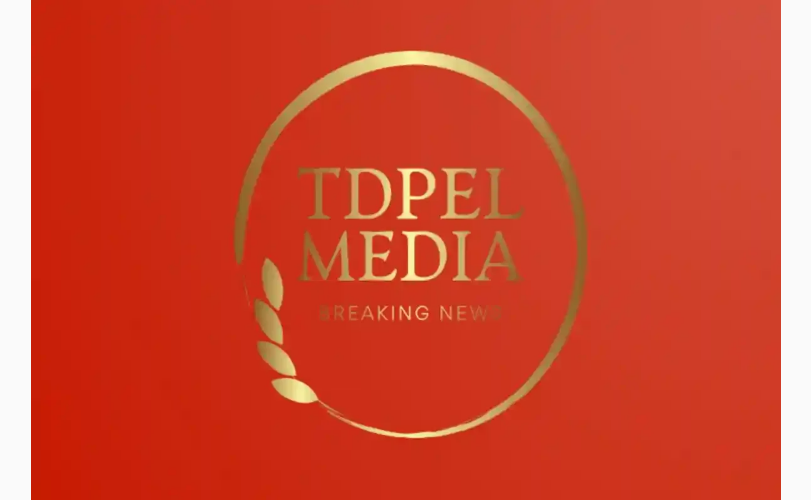Analyze the image and provide a detailed answer to the question: What is the shape of the outline surrounding the text?

The shape of the outline surrounding the text is circular because the caption describes it as a circular gold outline.